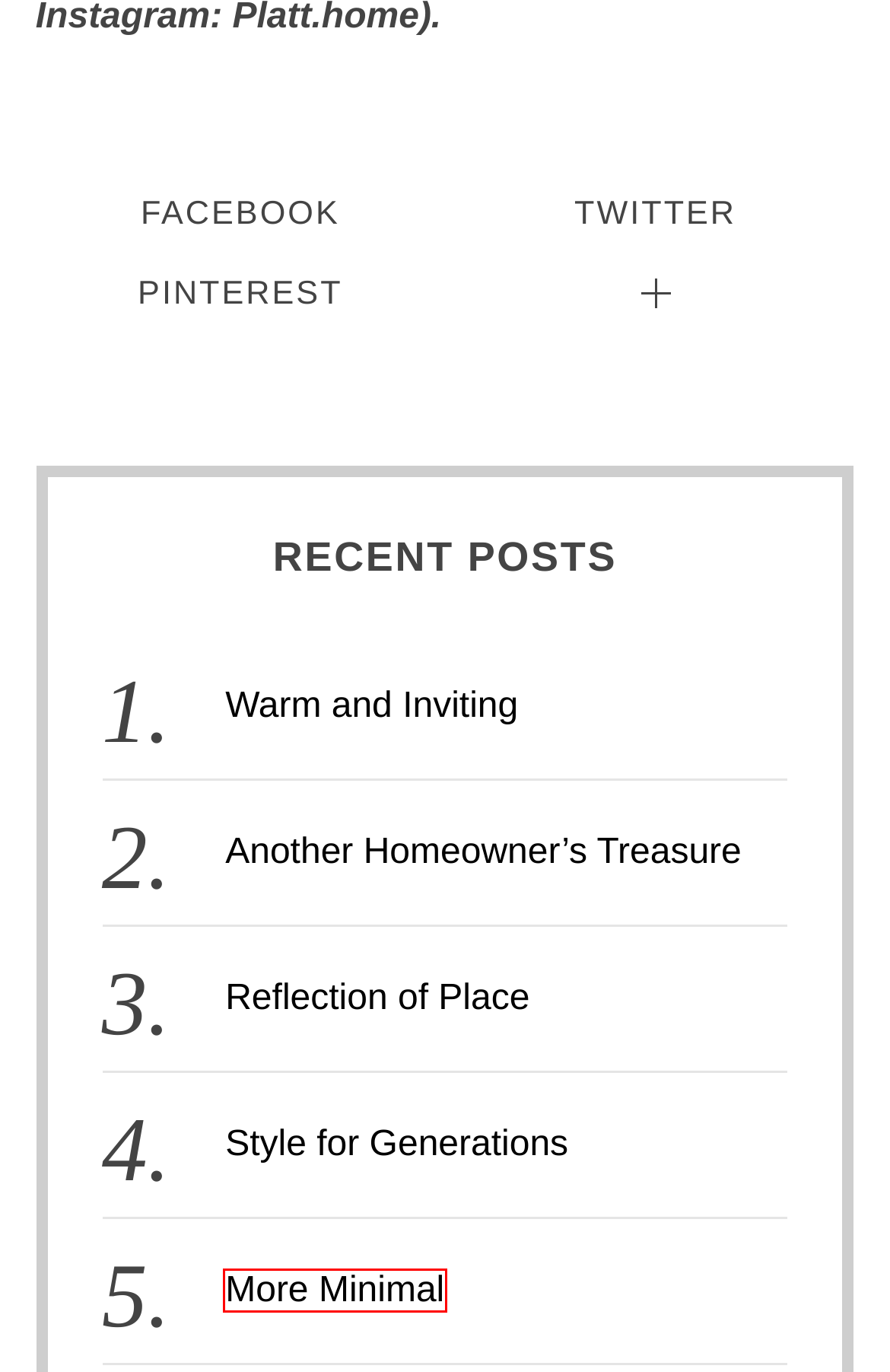You have a screenshot of a webpage with a red bounding box highlighting a UI element. Your task is to select the best webpage description that corresponds to the new webpage after clicking the element. Here are the descriptions:
A. More Minimal – Carolina Home + Garden magazine
B. Reflection of Place – Carolina Home + Garden magazine
C. Submit a Home to Feature – Carolina Home + Garden magazine
D. Freedom of the Press – Carolina Home + Garden magazine
E. Style for Generations – Carolina Home + Garden magazine
F. Design + Decor – Carolina Home + Garden magazine
G. Another Homeowner’s Treasure – Carolina Home + Garden magazine
H. Warm and Inviting – Carolina Home + Garden magazine

A